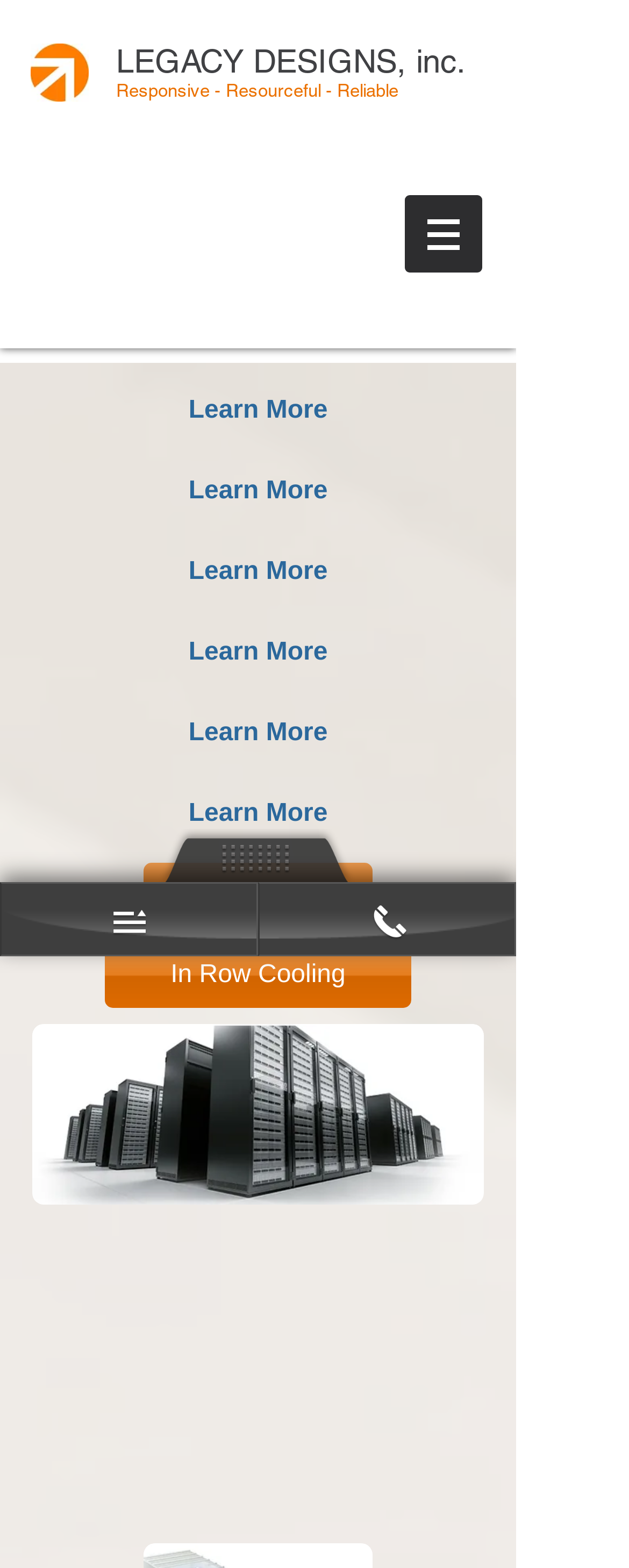Please identify the bounding box coordinates of the element on the webpage that should be clicked to follow this instruction: "Click the 'Learn More' button". The bounding box coordinates should be given as four float numbers between 0 and 1, formatted as [left, top, right, bottom].

[0.228, 0.242, 0.592, 0.283]